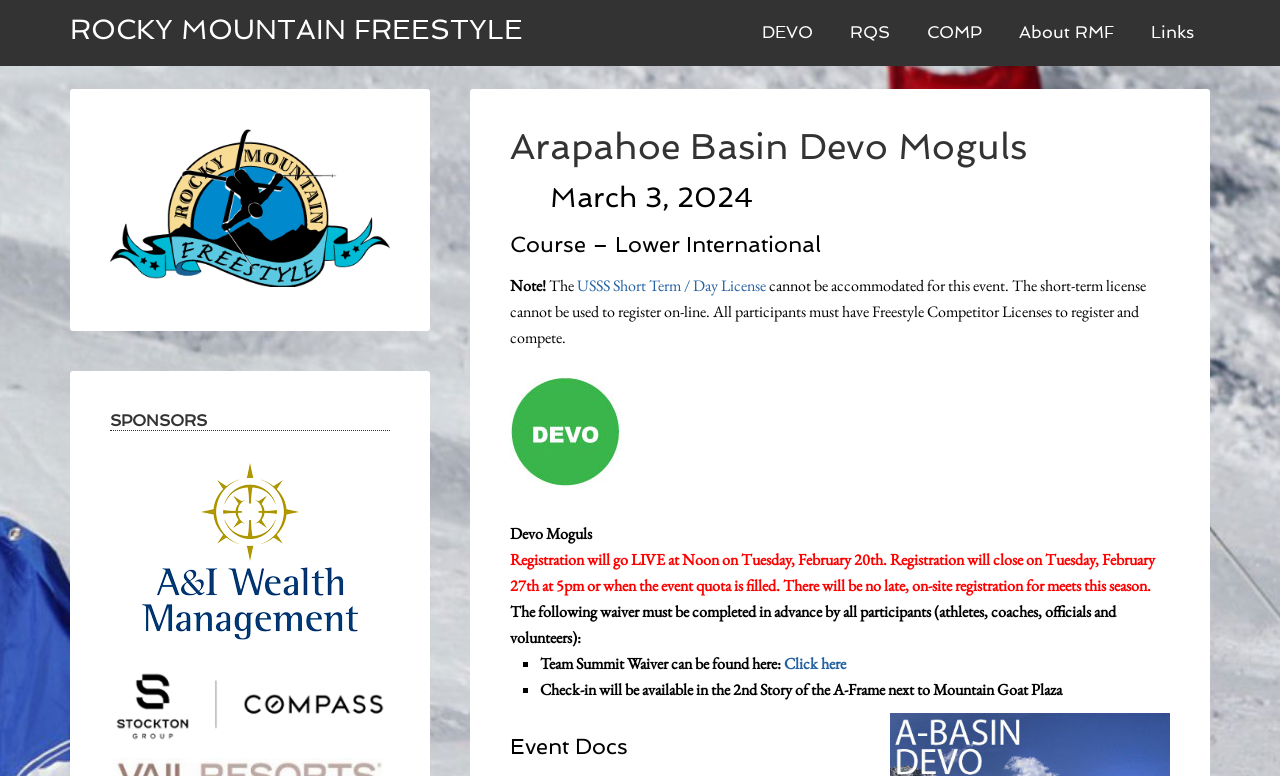Find the bounding box coordinates of the area that needs to be clicked in order to achieve the following instruction: "Click on DEVO". The coordinates should be specified as four float numbers between 0 and 1, i.e., [left, top, right, bottom].

[0.583, 0.0, 0.648, 0.084]